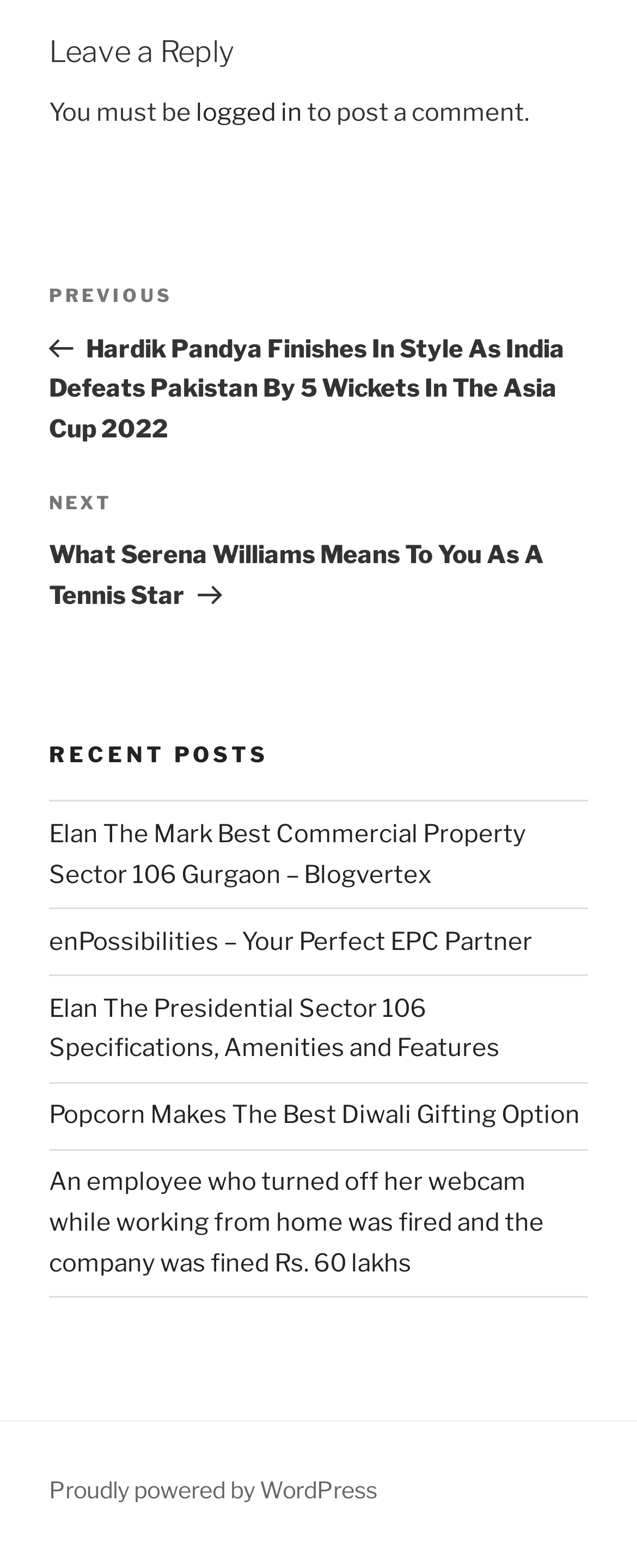Identify the bounding box coordinates for the region of the element that should be clicked to carry out the instruction: "Check WordPress powered by". The bounding box coordinates should be four float numbers between 0 and 1, i.e., [left, top, right, bottom].

[0.077, 0.941, 0.592, 0.959]